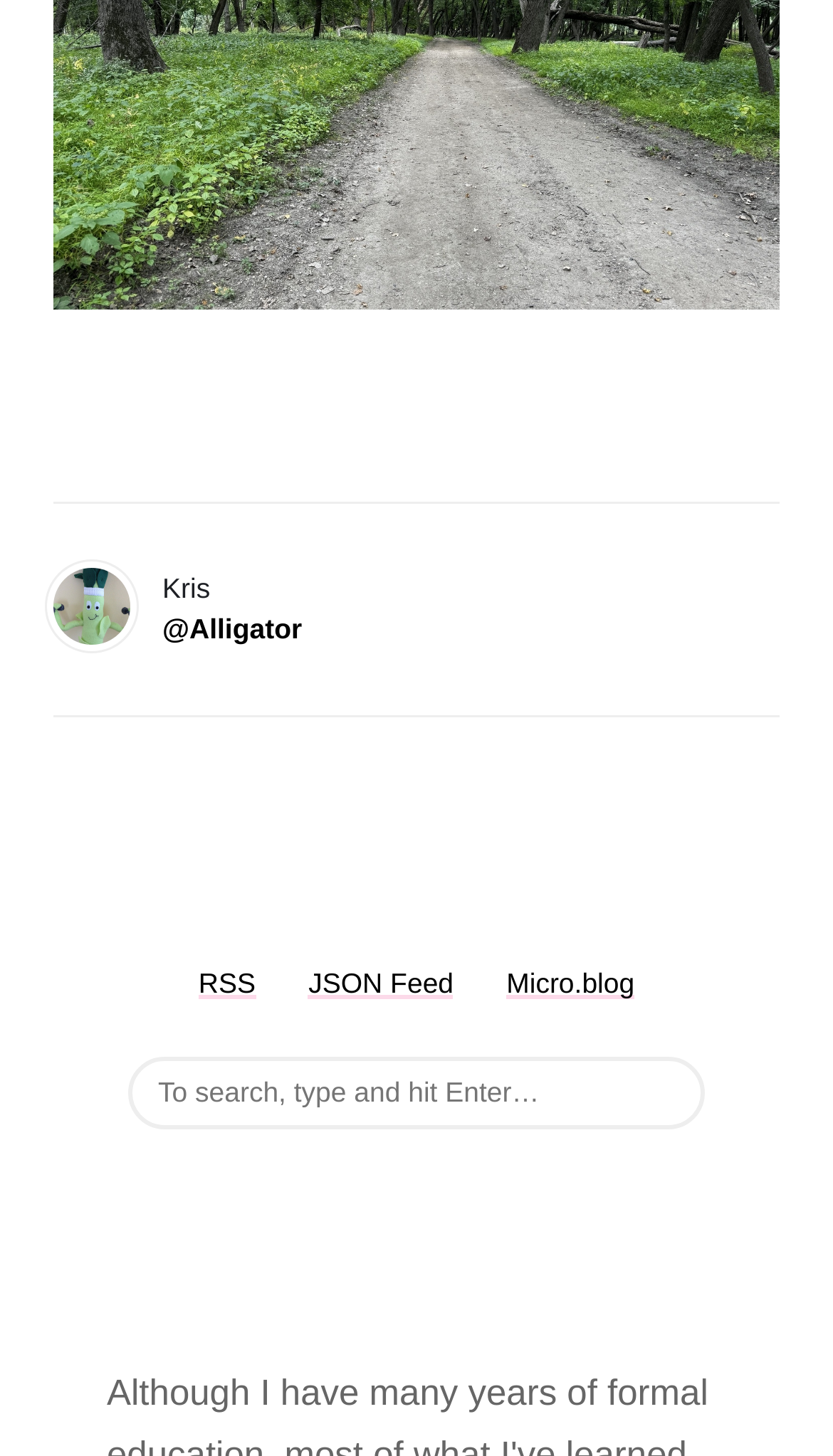How many feed options are available?
Based on the visual content, answer with a single word or a brief phrase.

3